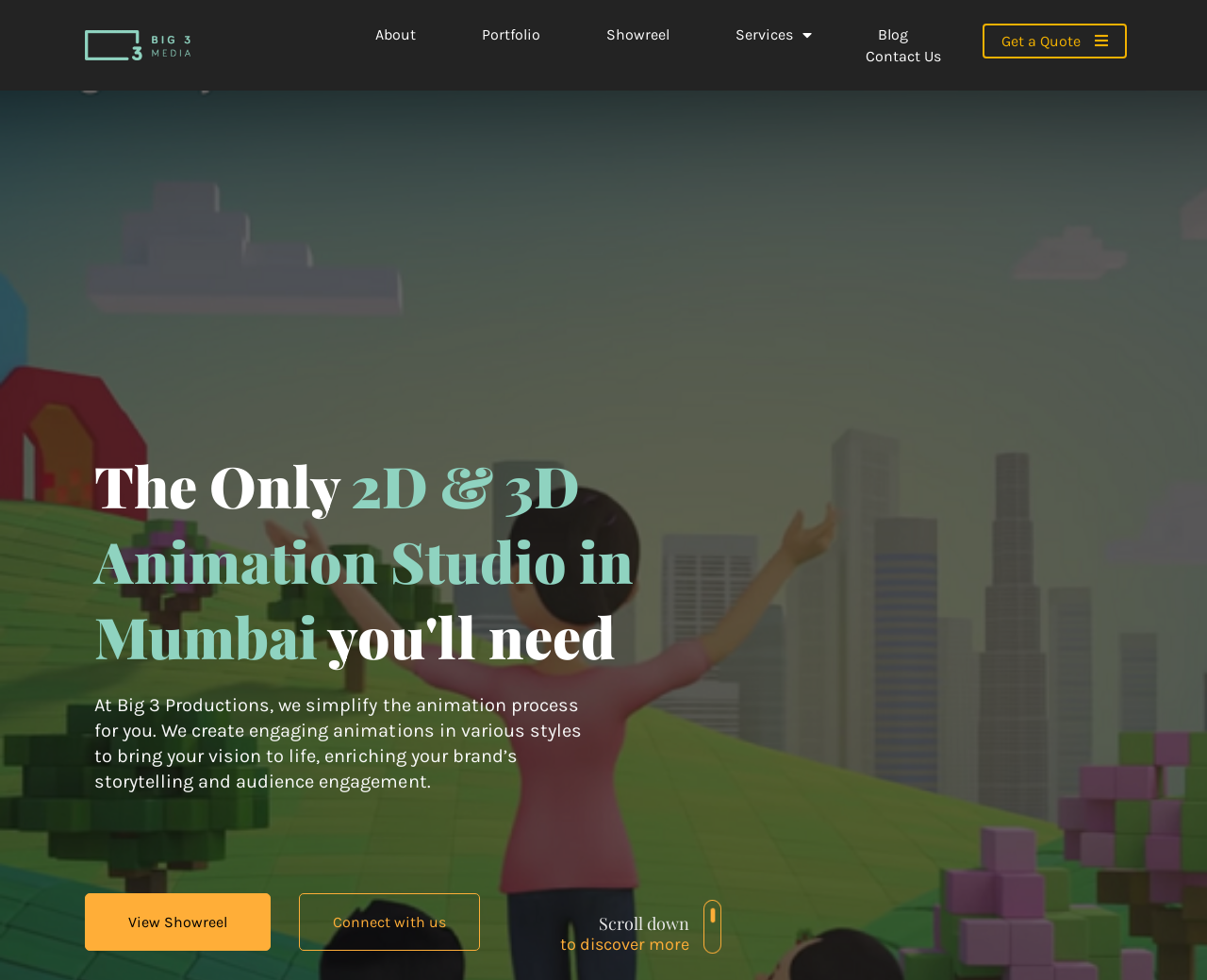Determine the bounding box coordinates of the area to click in order to meet this instruction: "Connect with us".

[0.248, 0.911, 0.398, 0.97]